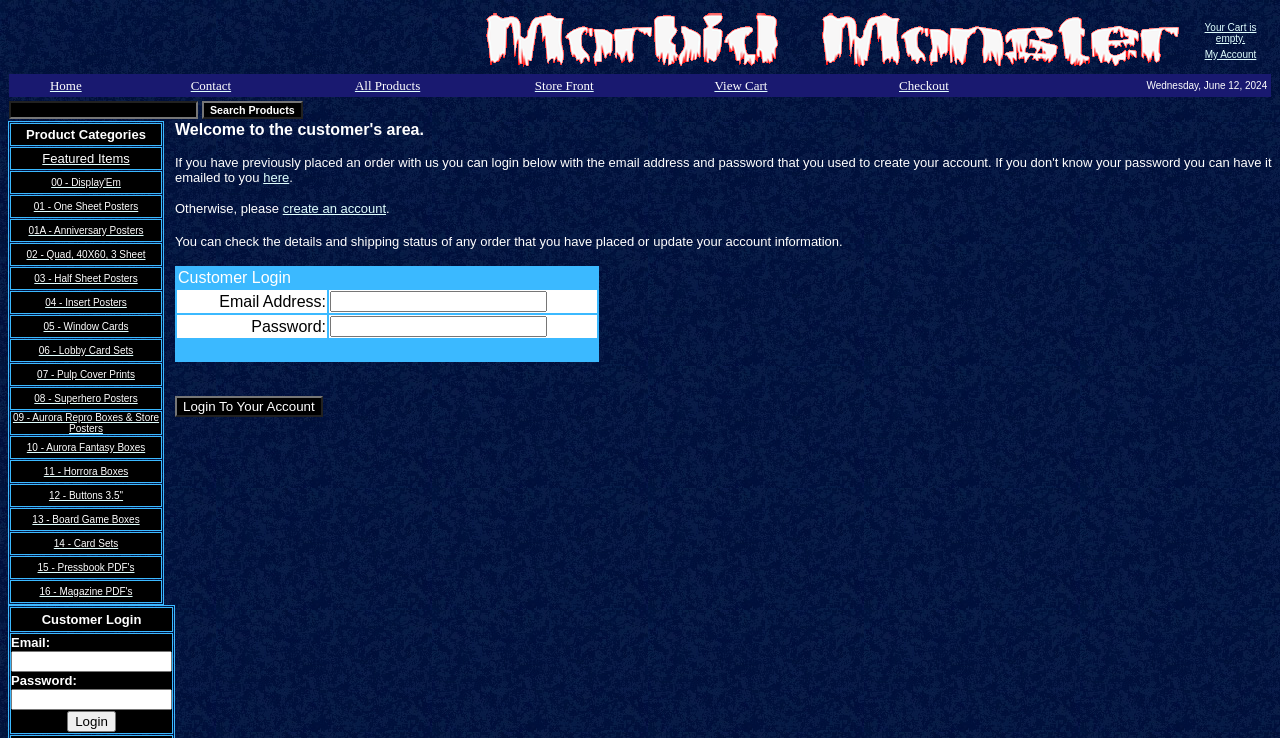Please give the bounding box coordinates of the area that should be clicked to fulfill the following instruction: "Click on 'Apply Now!'". The coordinates should be in the format of four float numbers from 0 to 1, i.e., [left, top, right, bottom].

None